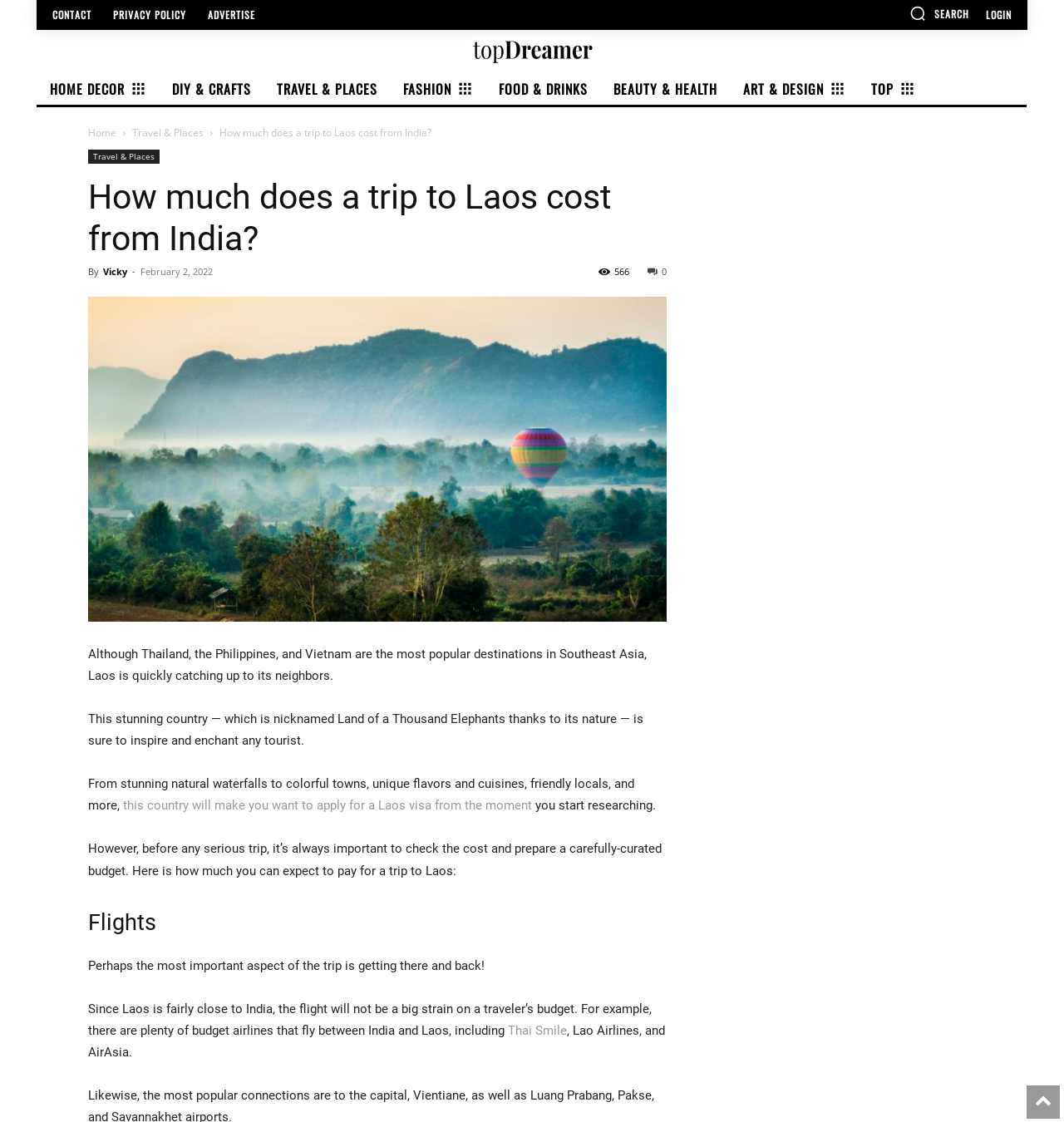Please identify the bounding box coordinates of the element's region that needs to be clicked to fulfill the following instruction: "Search for something". The bounding box coordinates should consist of four float numbers between 0 and 1, i.e., [left, top, right, bottom].

[0.855, 0.004, 0.911, 0.019]